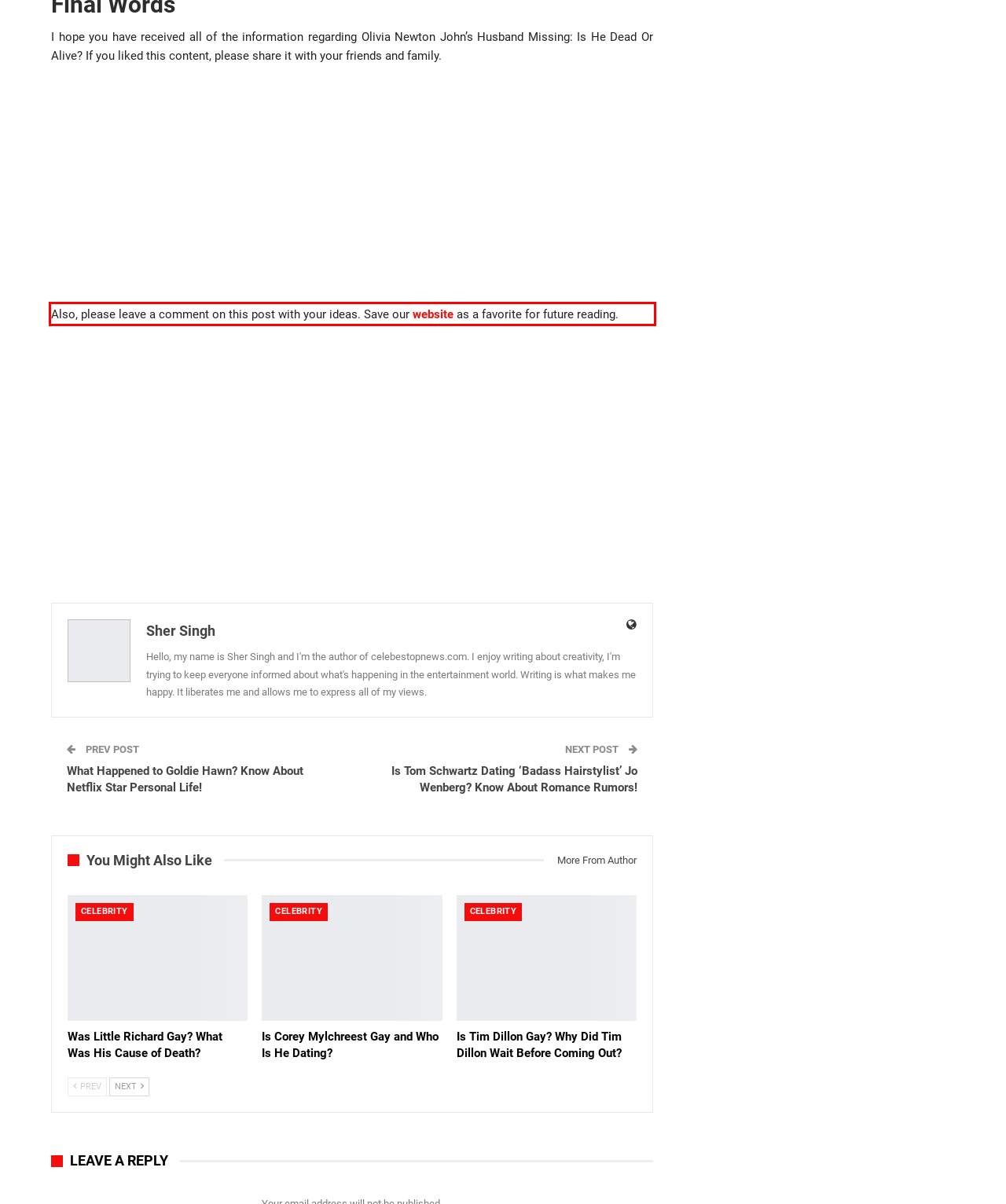Using the provided webpage screenshot, identify and read the text within the red rectangle bounding box.

Also, please leave a comment on this post with your ideas. Save our website as a favorite for future reading.